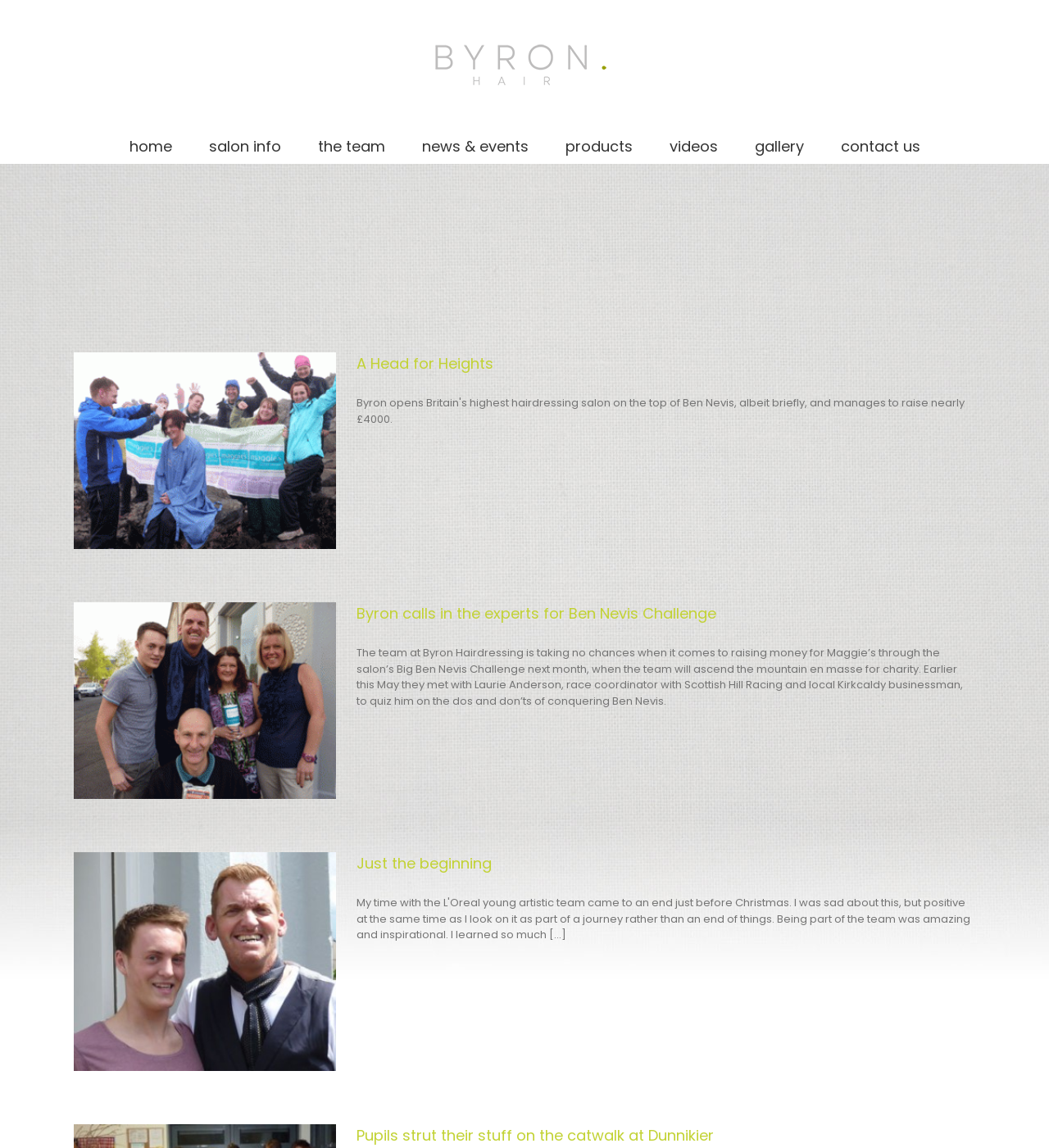Find the bounding box coordinates for the UI element whose description is: "news & events". The coordinates should be four float numbers between 0 and 1, in the format [left, top, right, bottom].

[0.402, 0.113, 0.504, 0.142]